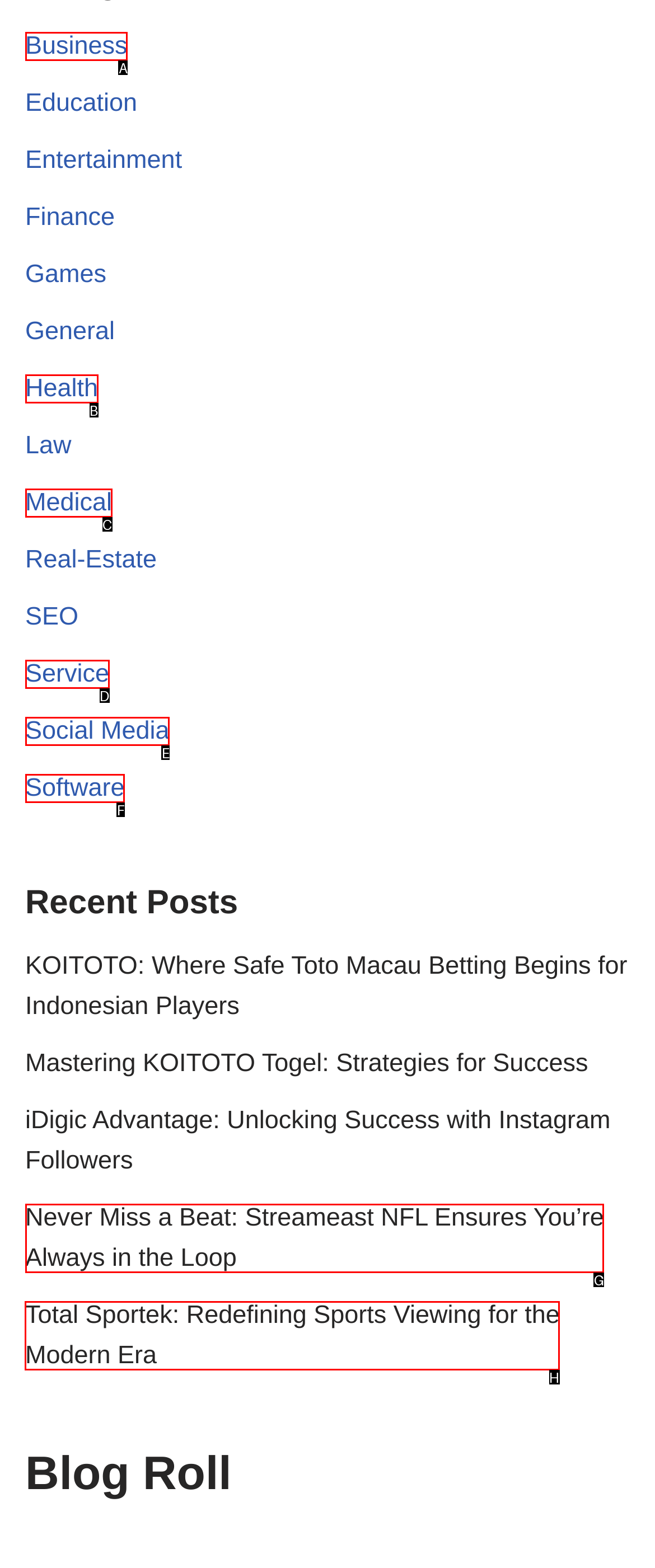Determine which letter corresponds to the UI element to click for this task: Explore Total Sportek: Redefining Sports Viewing for the Modern Era
Respond with the letter from the available options.

H